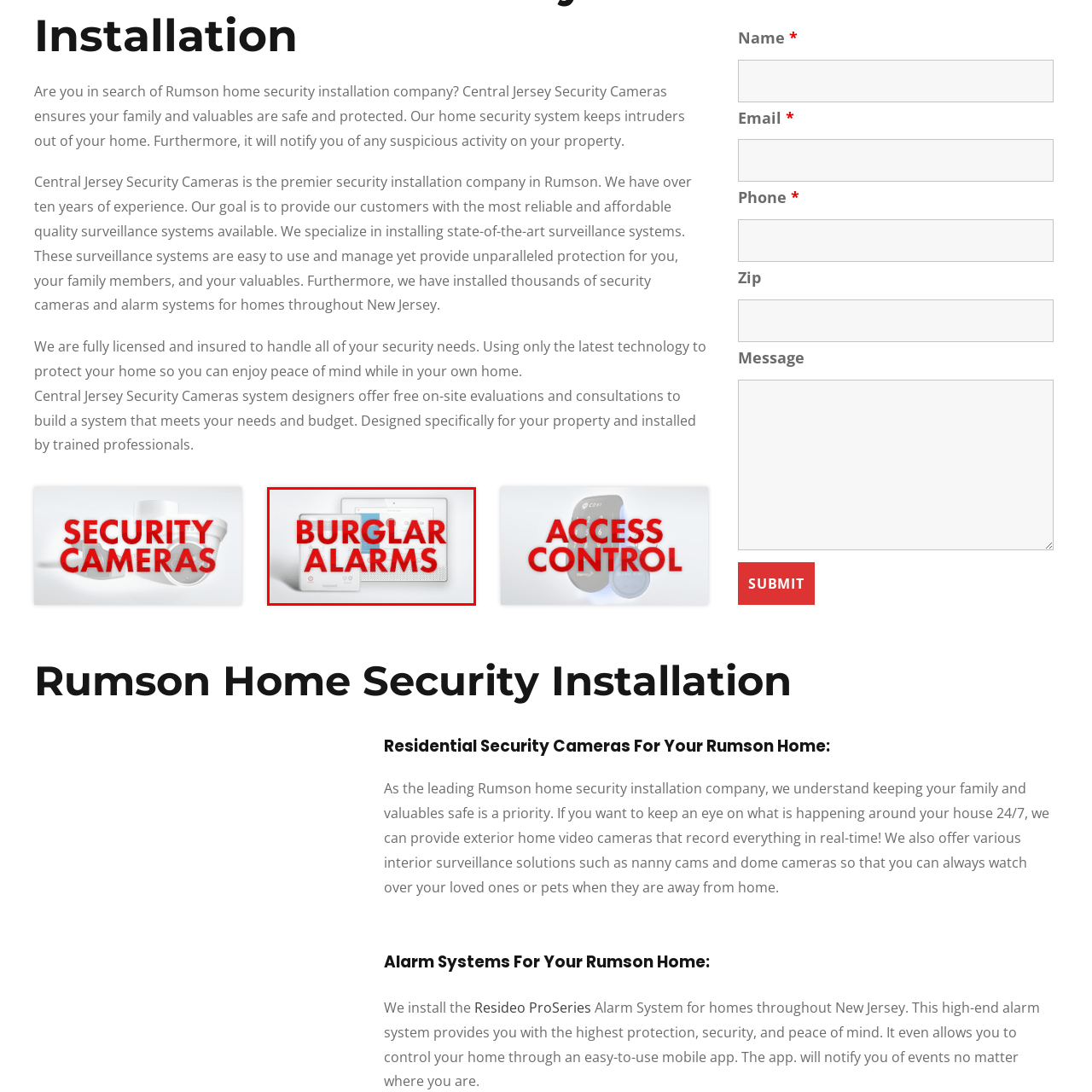Generate a detailed caption for the image within the red outlined area.

This image prominently features the phrase "BURGLAR ALARMS" in bold, red letters against a clean, neutral background. Accompanying the text are illustrations of modern alarm system devices, showcasing a sleek control panel and sensors that emphasize state-of-the-art technology in home security. This visual representation aligns with the emphasis on advanced security solutions offered by Central Jersey Security Cameras, which specializes in home security installation services in Rumson. The company focuses on providing reliable burglar alarms designed to ensure the safety of families and properties, enhancing peace of mind for homeowners.